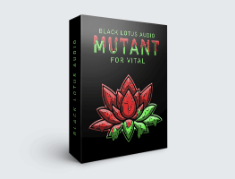Paint a vivid picture with your words by describing the image in detail.

This image showcases the packaging for the "Mutant" preset pack, specifically designed for the Vital audio software by Black Lotus Audio. The box features a striking design with a vibrant green and red lotus flower, symbolizing creativity and artistic expression. The title "MUTANT" is prominently displayed in bold text, conveying its unique sound characteristics and appeal to music producers. This preset pack includes 125 hard-hitting dubstep and riddim presets, inspired by renowned artists in the electronic music scene. Perfect for those looking to elevate their productions, the pack is also marketed as professionally designed and 100% royalty-free, ensuring users can integrate these sounds into their work without legal concerns.